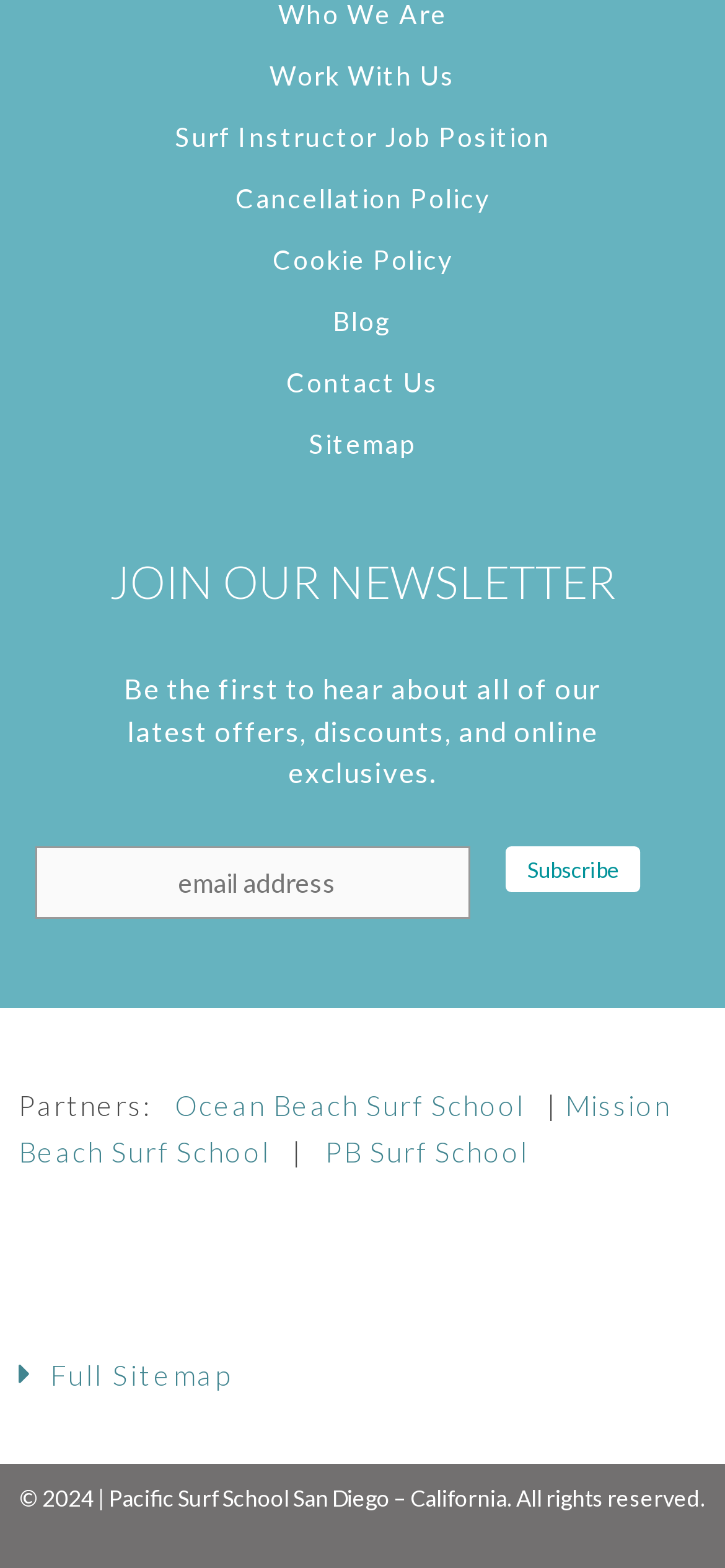What is the purpose of the textbox?
Refer to the image and provide a detailed answer to the question.

The textbox is labeled as 'email address' and is required, which suggests that it is used to enter an email address, likely for subscribing to a newsletter or receiving updates.